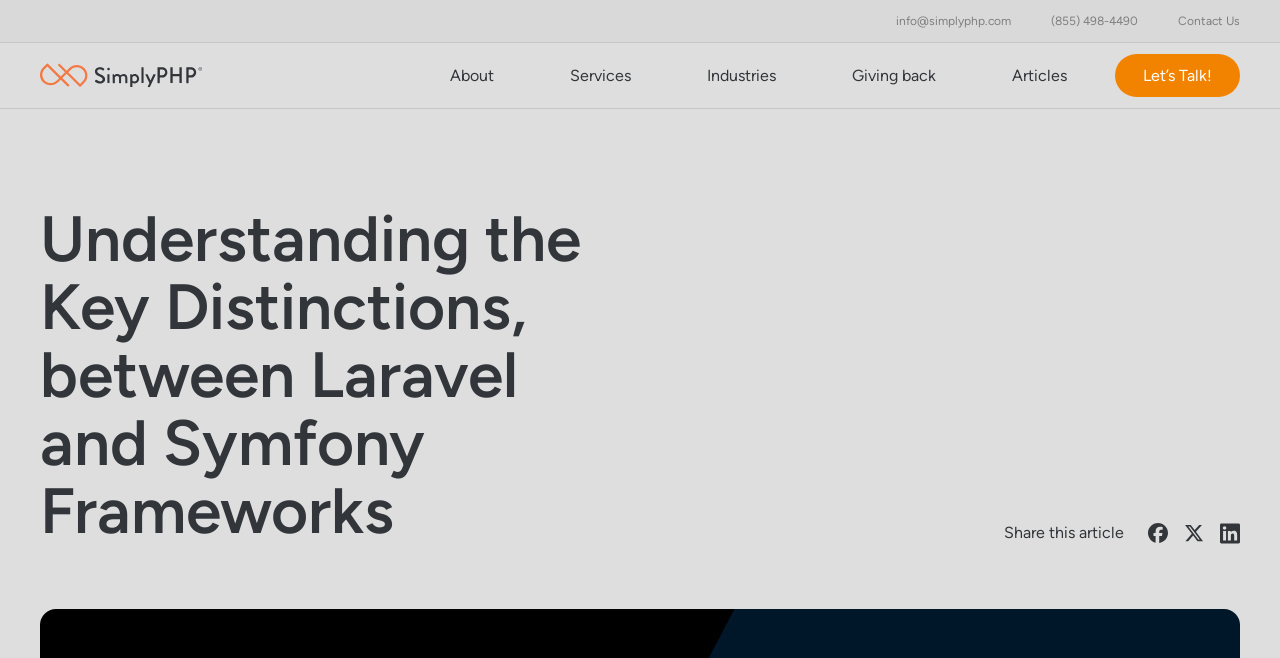Show the bounding box coordinates for the element that needs to be clicked to execute the following instruction: "Share this article". Provide the coordinates in the form of four float numbers between 0 and 1, i.e., [left, top, right, bottom].

[0.784, 0.795, 0.878, 0.824]